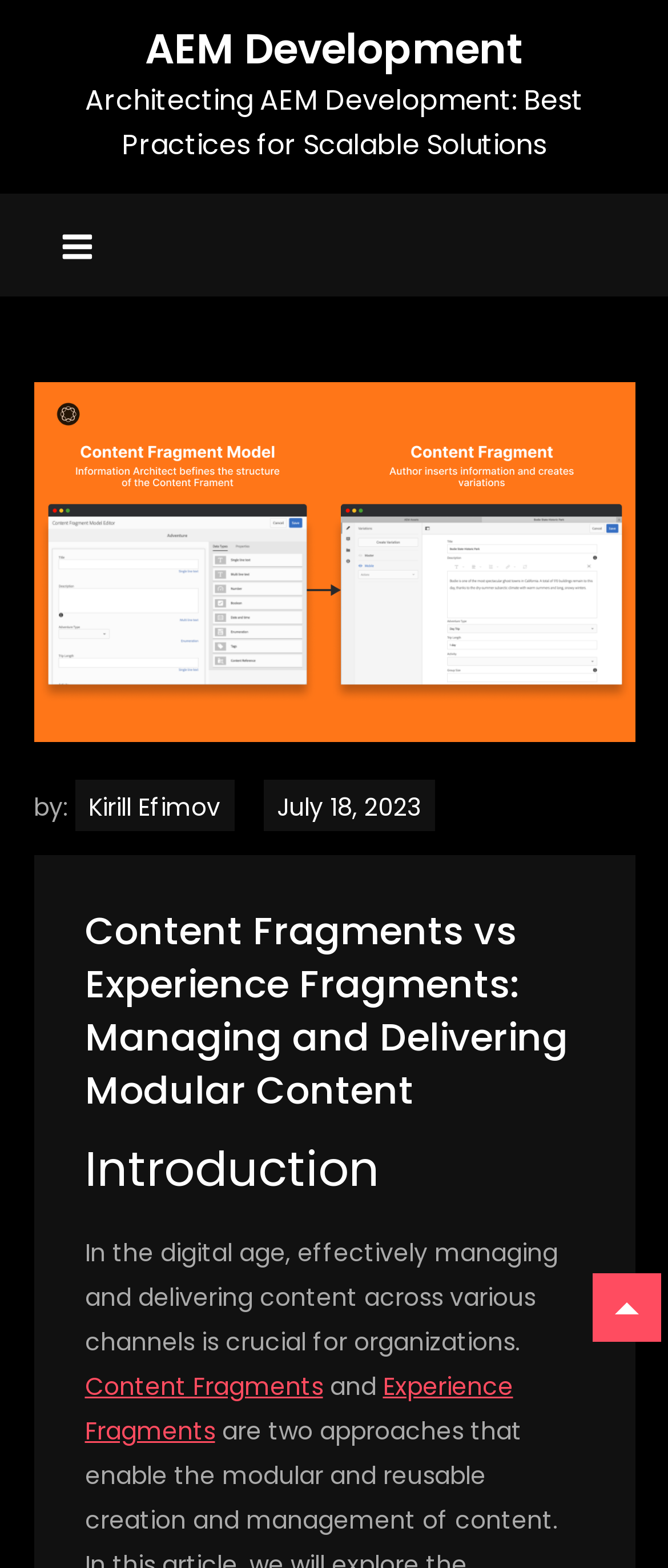Detail the various sections and features present on the webpage.

The webpage is about Content Fragments and Experience Fragments, with a focus on managing and delivering modular content. At the top, there is a link to "AEM Development" and a static text "Architecting AEM Development: Best Practices for Scalable Solutions". Below this, there is a button with an image of "aem content fragments" on the left side, accompanied by text "by: Kirill Efimov" and a date "July 18, 2023" on the right side.

The main content area is divided into sections, with a heading "Content Fragments vs Experience Fragments: Managing and Delivering Modular Content" at the top. Below this, there is a subheading "Introduction" followed by a paragraph of text that discusses the importance of effectively managing and delivering content across various channels.

There are two links, "Content Fragments" and "Experience Fragments", placed side by side below the introductory paragraph. At the bottom right corner of the page, there is another link with no text. Overall, the webpage has a total of 5 links, 2 headings, 4 static text elements, 1 button, 1 image, and 1 time element.